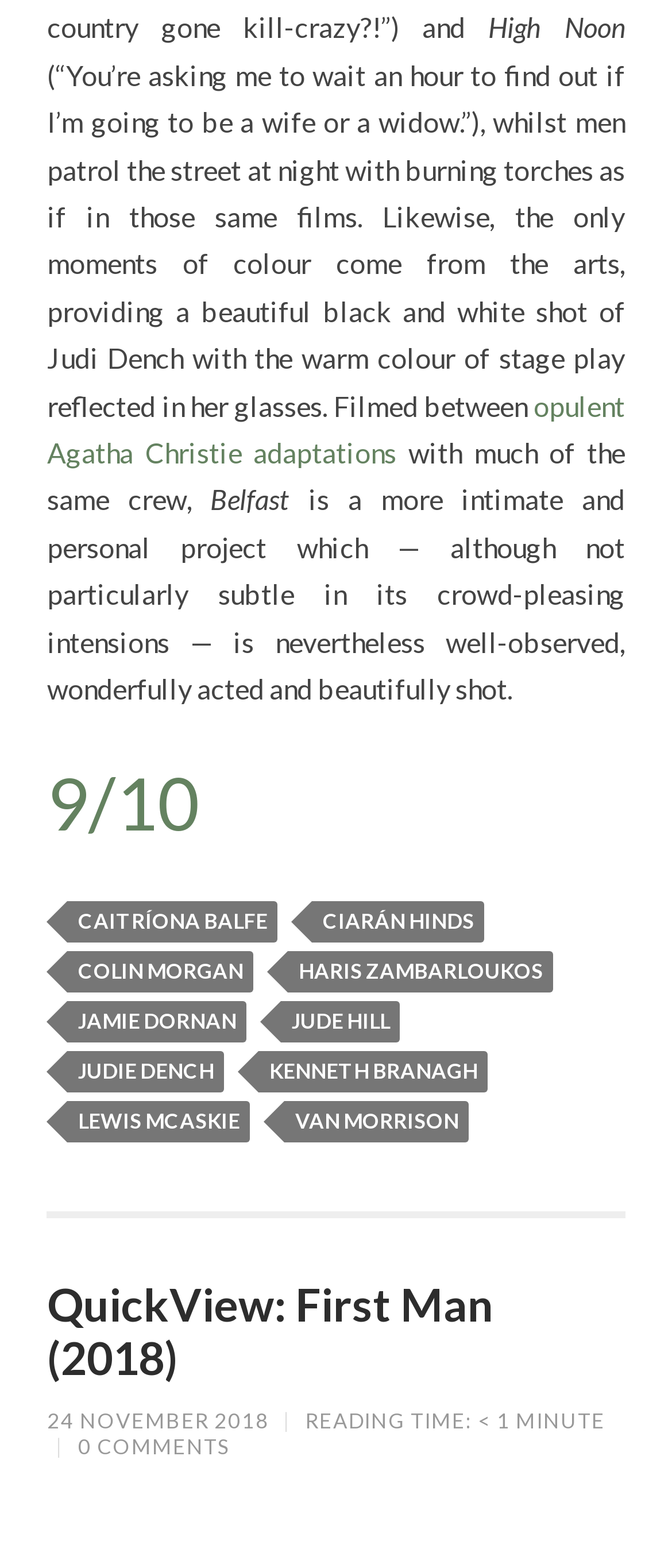Can you determine the bounding box coordinates of the area that needs to be clicked to fulfill the following instruction: "Click on the link to read about opulent Agatha Christie adaptations"?

[0.07, 0.248, 0.93, 0.299]